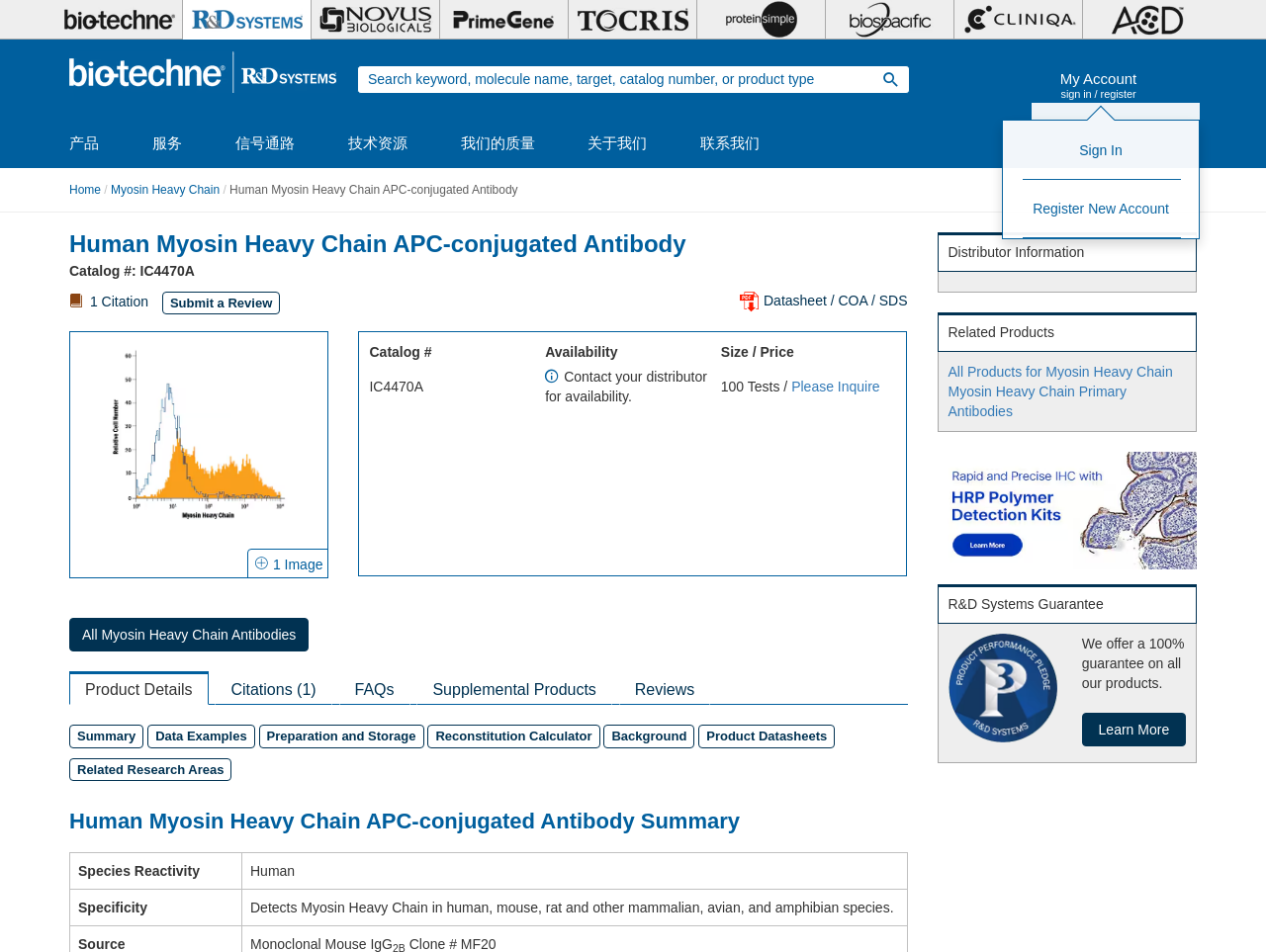What is the size of the antibody?
Refer to the screenshot and respond with a concise word or phrase.

100 Tests